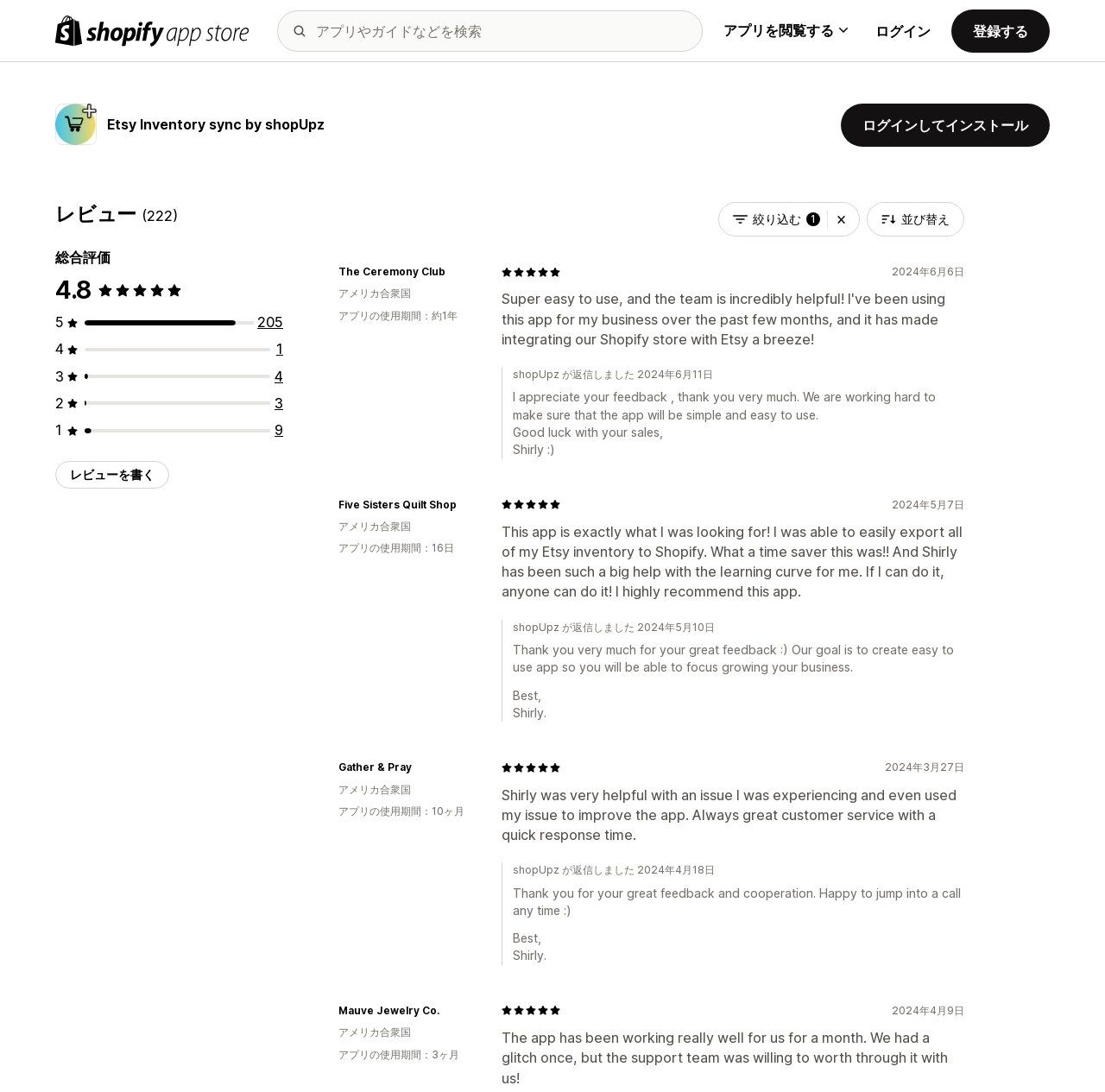Kindly determine the bounding box coordinates for the clickable area to achieve the given instruction: "Log in to install the app".

[0.761, 0.095, 0.95, 0.134]